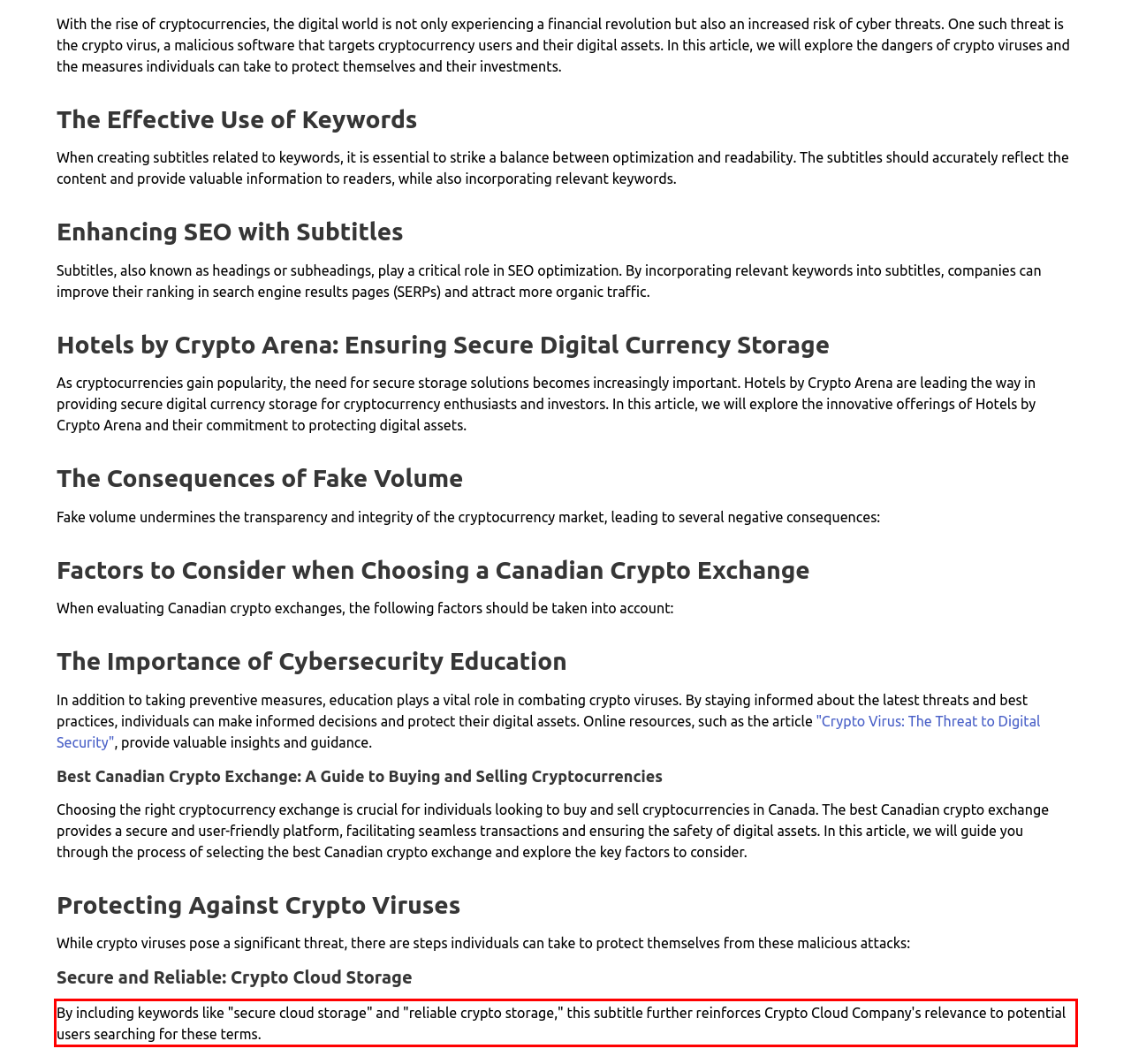Using the provided screenshot, read and generate the text content within the red-bordered area.

By including keywords like "secure cloud storage" and "reliable crypto storage," this subtitle further reinforces Crypto Cloud Company's relevance to potential users searching for these terms.